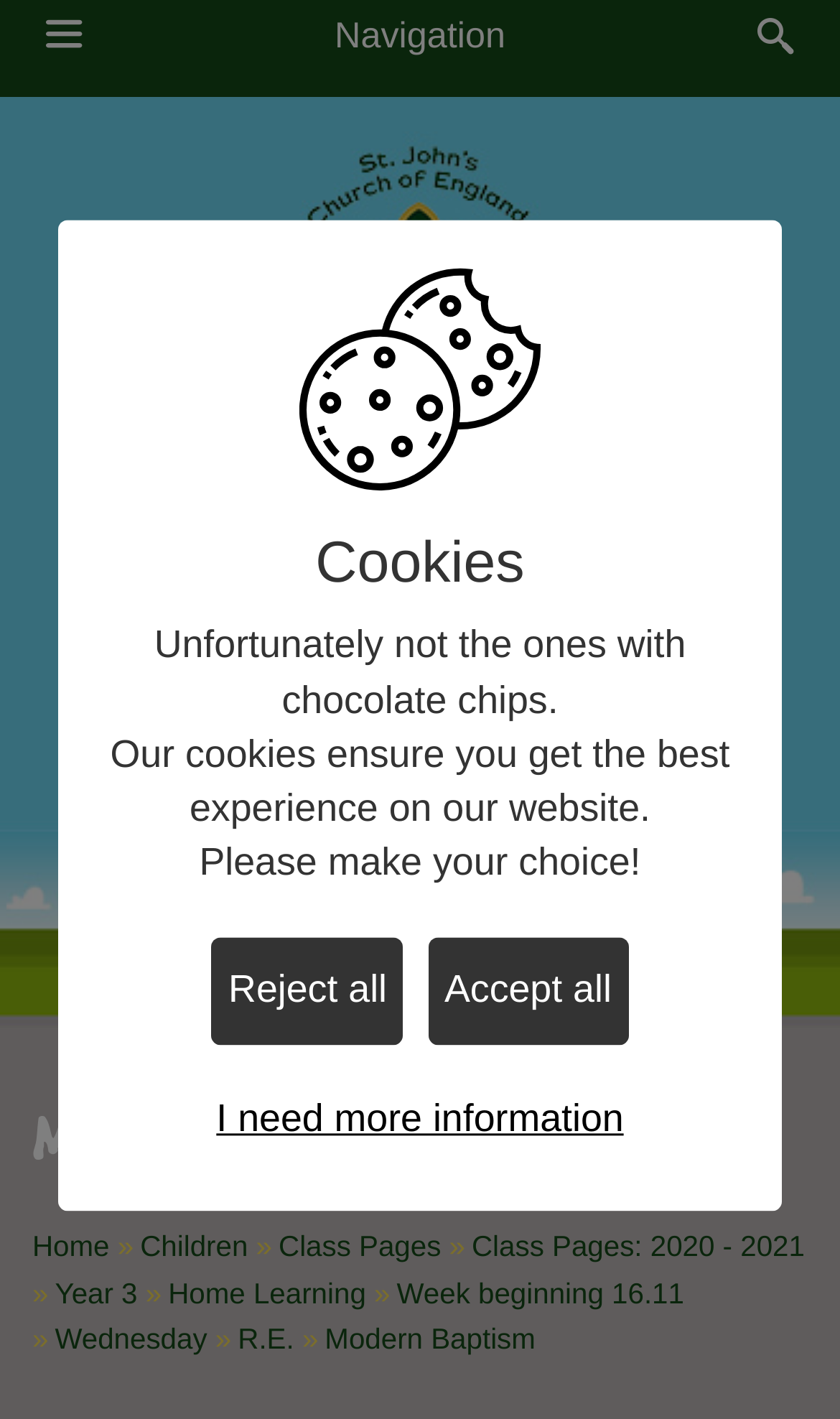Please specify the bounding box coordinates of the area that should be clicked to accomplish the following instruction: "Click on the 'Home Page' link". The coordinates should consist of four float numbers between 0 and 1, i.e., [left, top, right, bottom].

[0.018, 0.077, 0.982, 0.757]